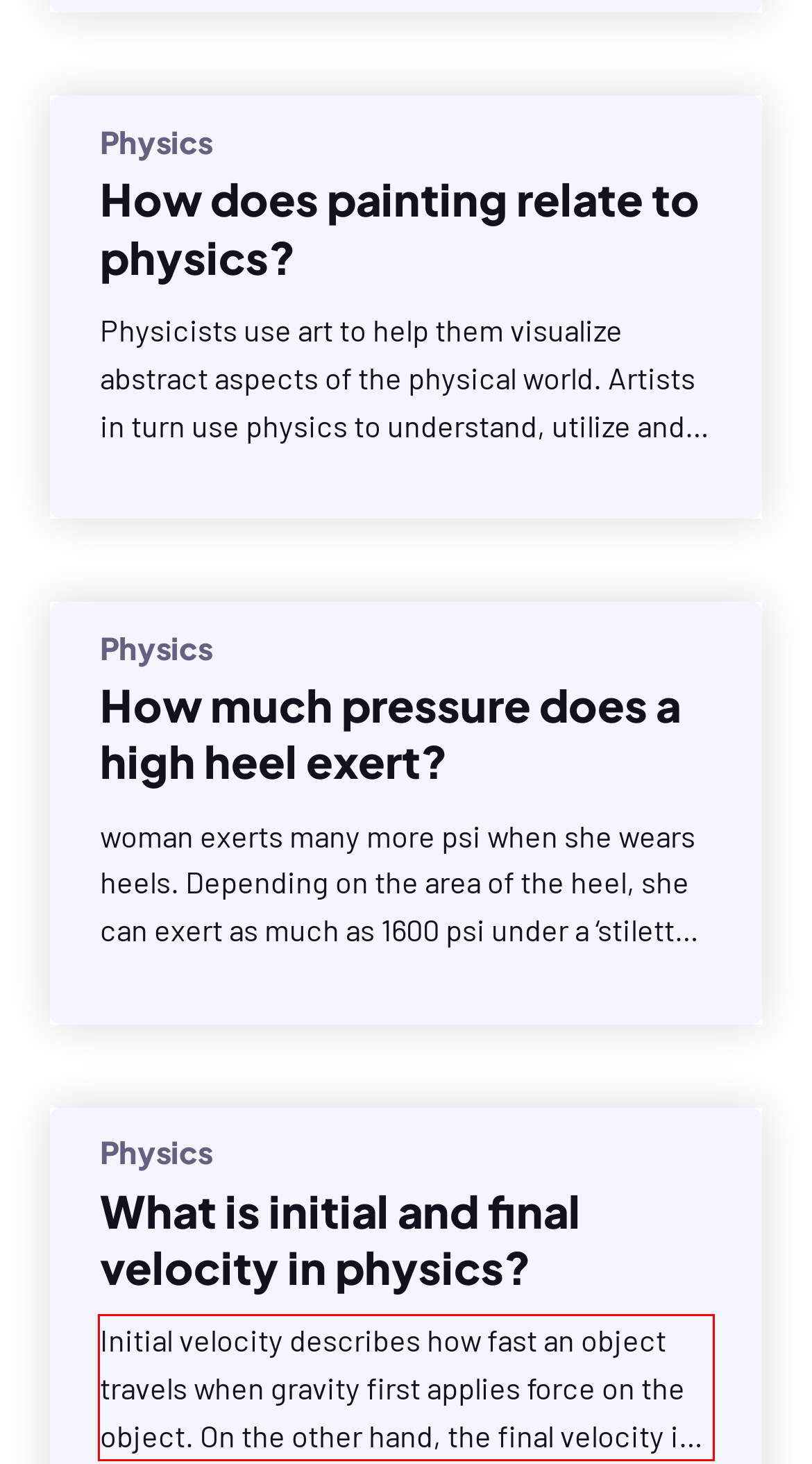You have a screenshot of a webpage where a UI element is enclosed in a red rectangle. Perform OCR to capture the text inside this red rectangle.

Initial velocity describes how fast an object travels when gravity first applies force on the object. On the other hand, the final velocity is a vector quantity that measures the speed and direction of a moving body after it has reached its maximum acceleration. How do you find initial velocity in physics? How do you…